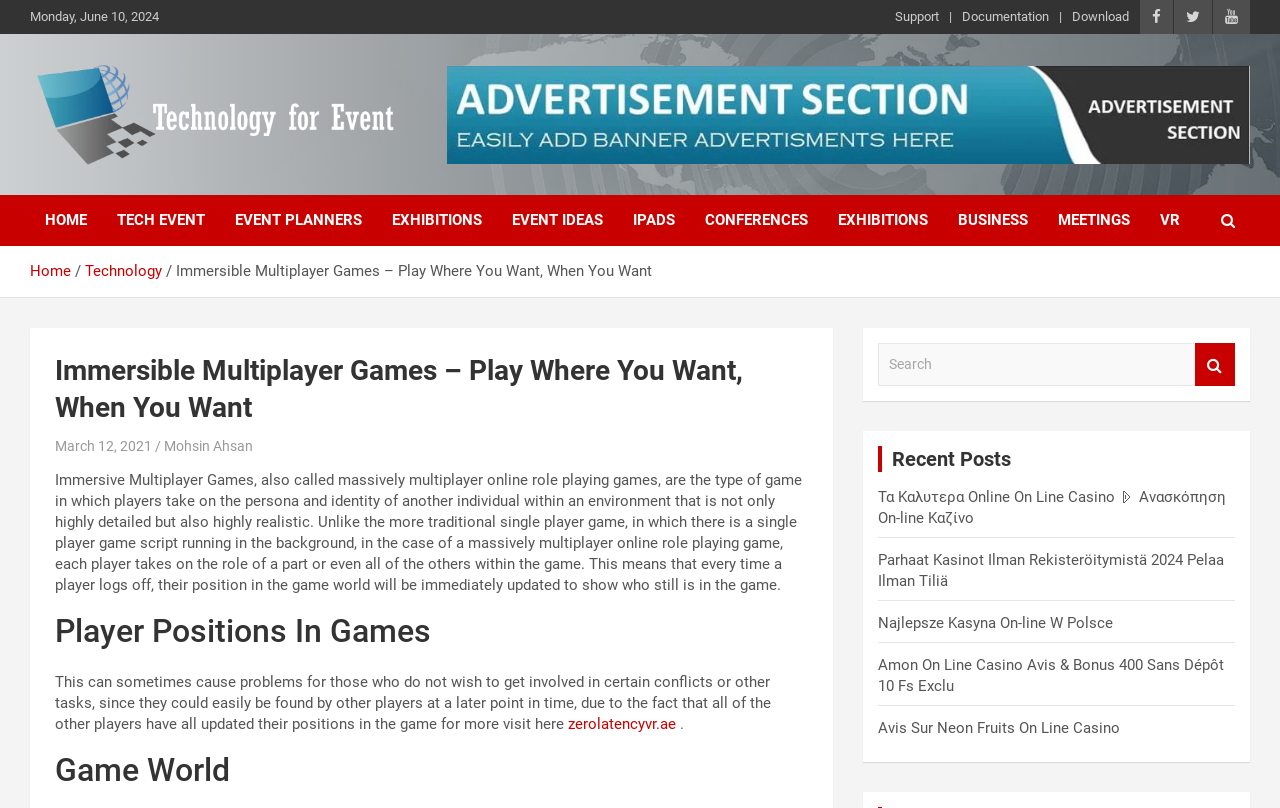Identify the bounding box of the HTML element described as: "iPads".

[0.483, 0.242, 0.539, 0.305]